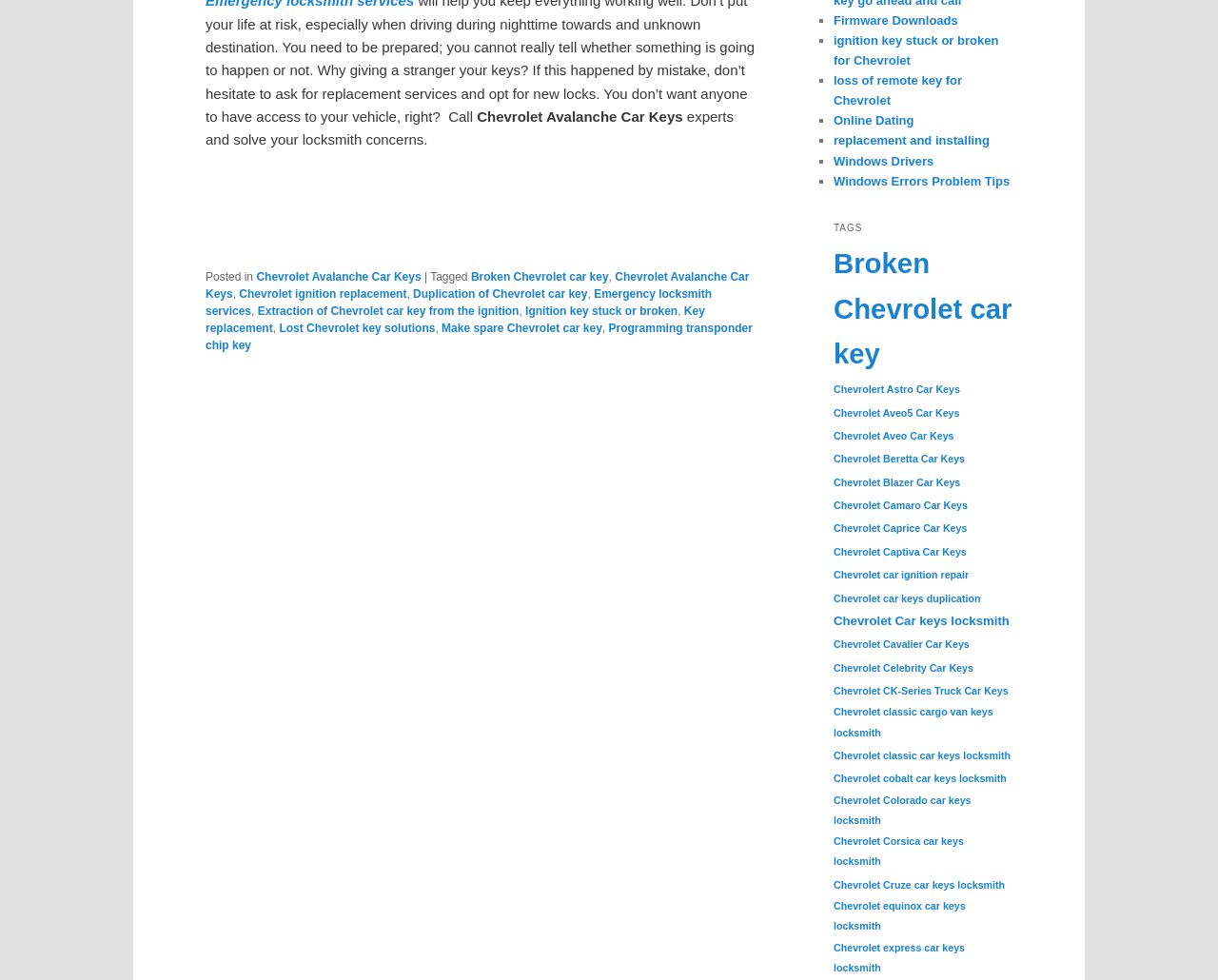Show me the bounding box coordinates of the clickable region to achieve the task as per the instruction: "Click on 'Firmware Downloads'".

[0.684, 0.013, 0.787, 0.028]